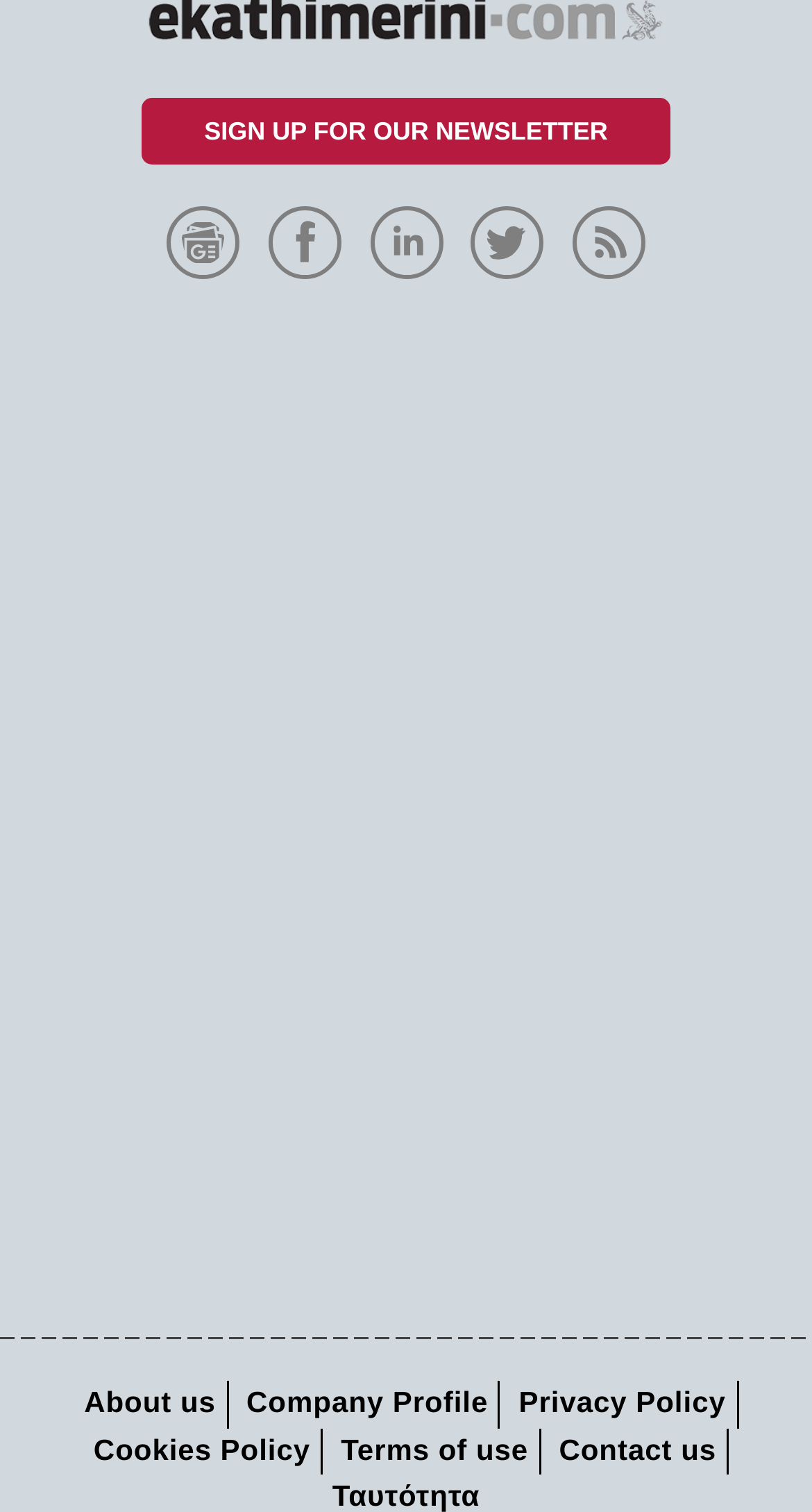Please specify the bounding box coordinates of the region to click in order to perform the following instruction: "Visit eKathimerini.com on Facebook".

[0.33, 0.149, 0.429, 0.171]